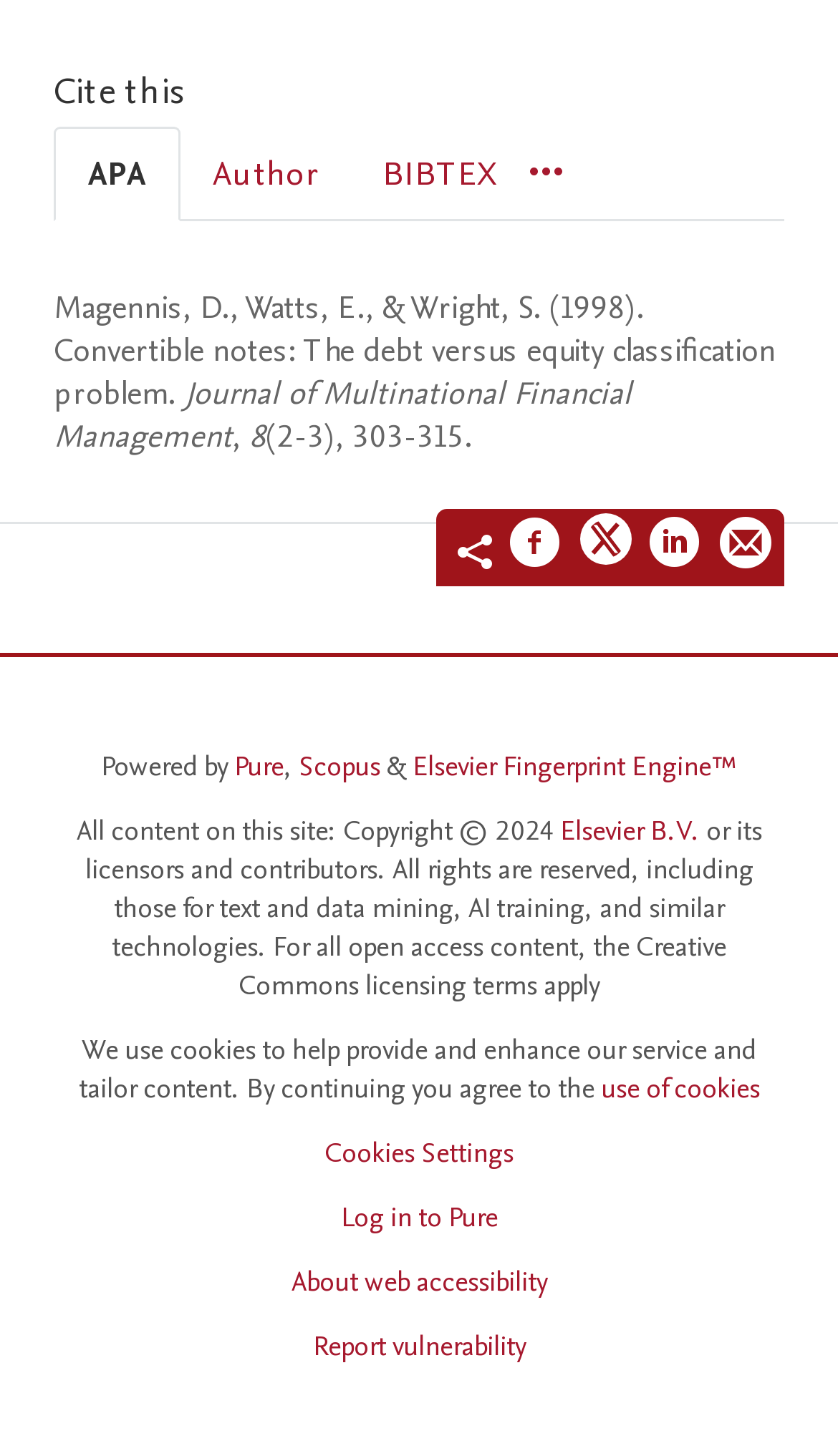Kindly determine the bounding box coordinates for the clickable area to achieve the given instruction: "Cite in APA style".

[0.064, 0.087, 0.215, 0.151]